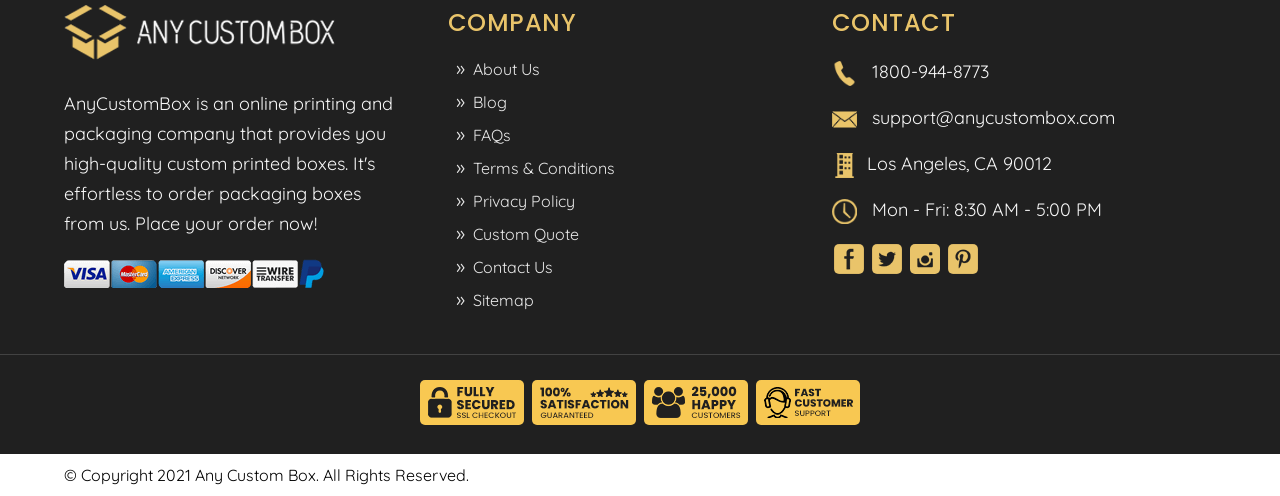Please find the bounding box coordinates of the element that you should click to achieve the following instruction: "View company's Facebook page". The coordinates should be presented as four float numbers between 0 and 1: [left, top, right, bottom].

[0.652, 0.493, 0.675, 0.553]